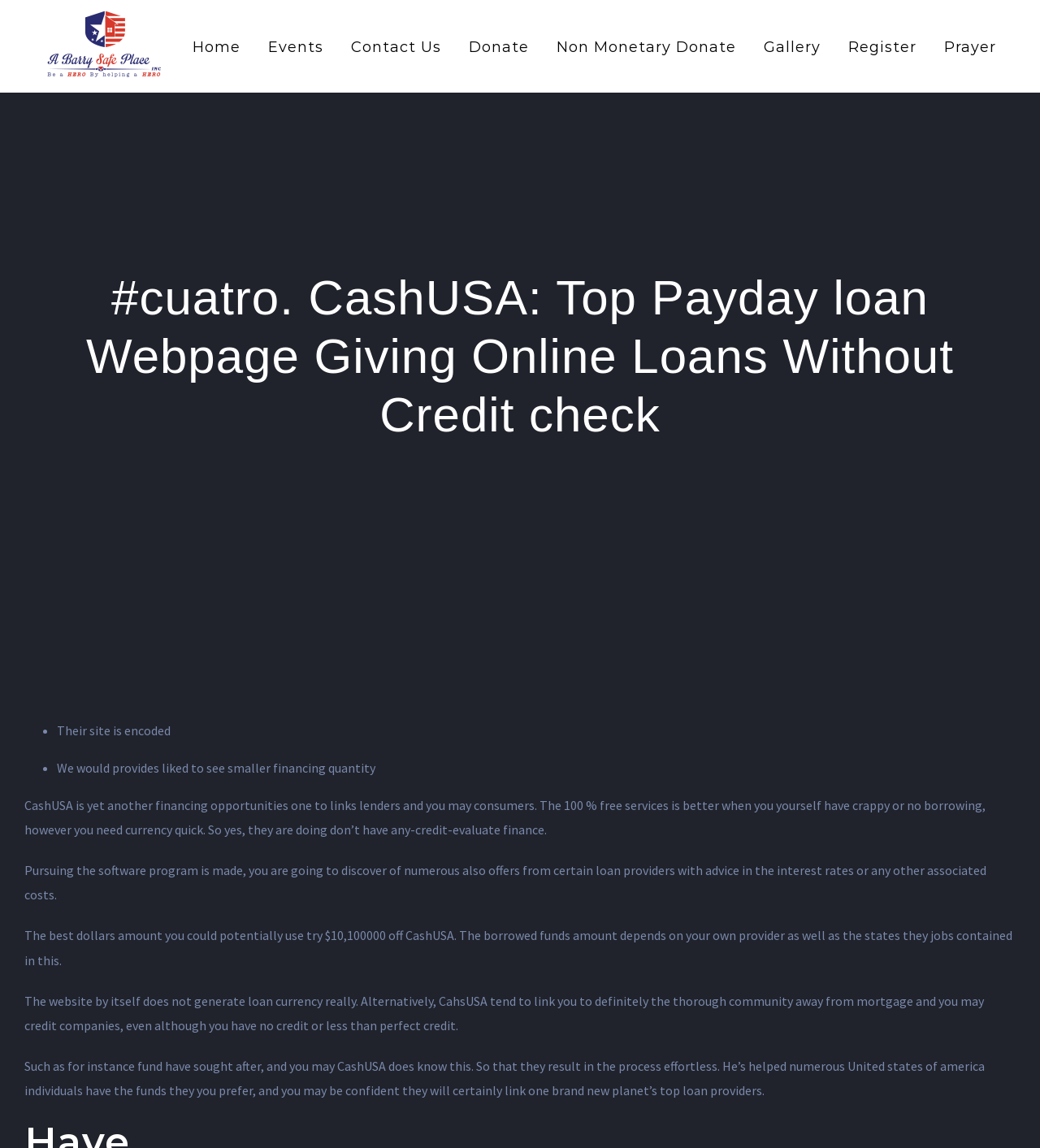Using floating point numbers between 0 and 1, provide the bounding box coordinates in the format (top-left x, top-left y, bottom-right x, bottom-right y). Locate the UI element described here: Go to Top

[0.904, 0.881, 0.941, 0.906]